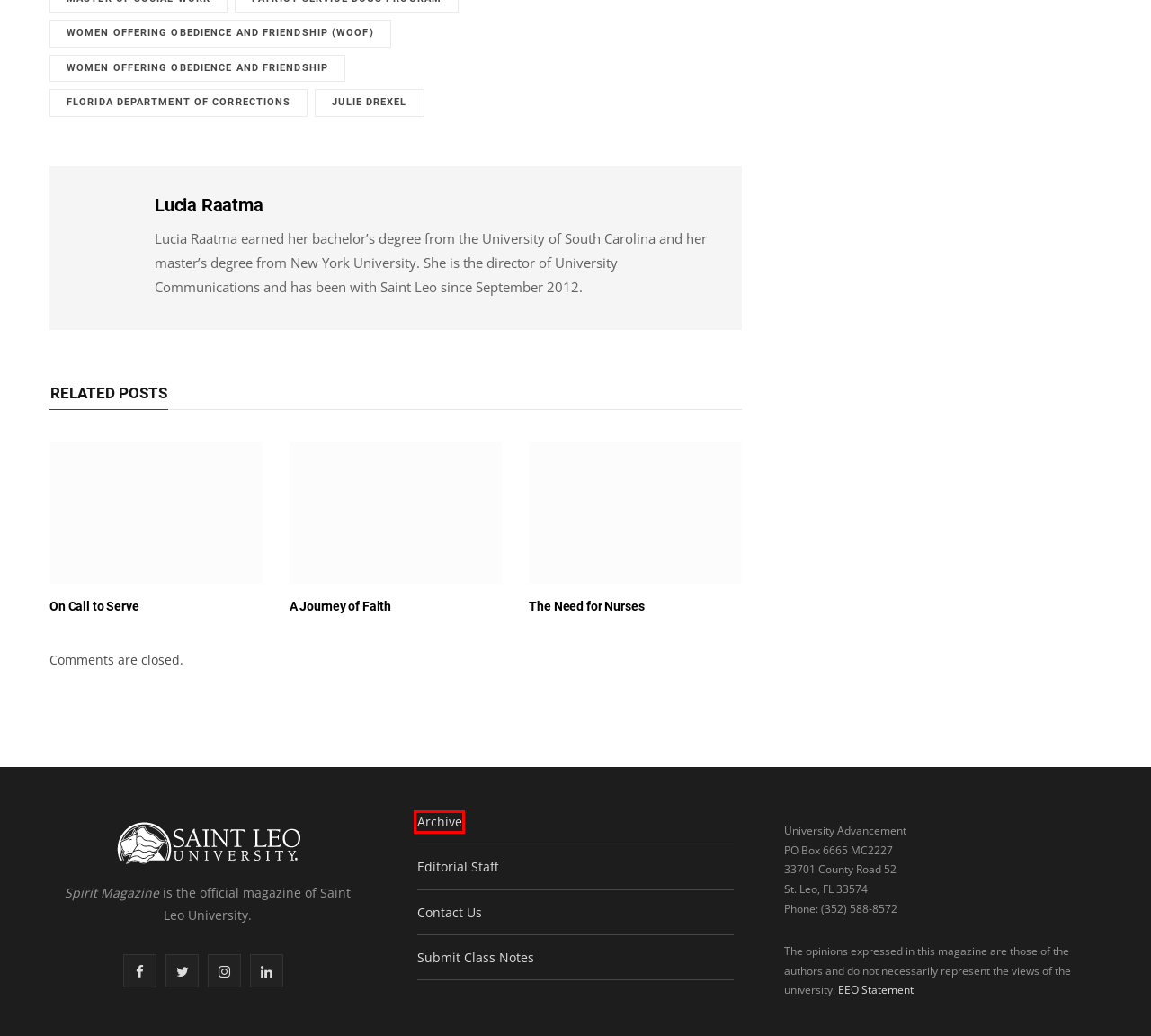Look at the screenshot of the webpage and find the element within the red bounding box. Choose the webpage description that best fits the new webpage that will appear after clicking the element. Here are the candidates:
A. Florida Department of Corrections Archives - Spirit Magazine
B. Contact Us - Spirit Magazine
C. Women Offering Obedience and Friendship (WOOF) Archives - Spirit Magazine
D. Submit Class Notes - Spirit Magazine
E. Editorial Staff - Spirit Magazine
F. Archive - Spirit Magazine
G. Women Offering Obedience and Friendship Archives - Spirit Magazine
H. Julie Drexel Archives - Spirit Magazine

F